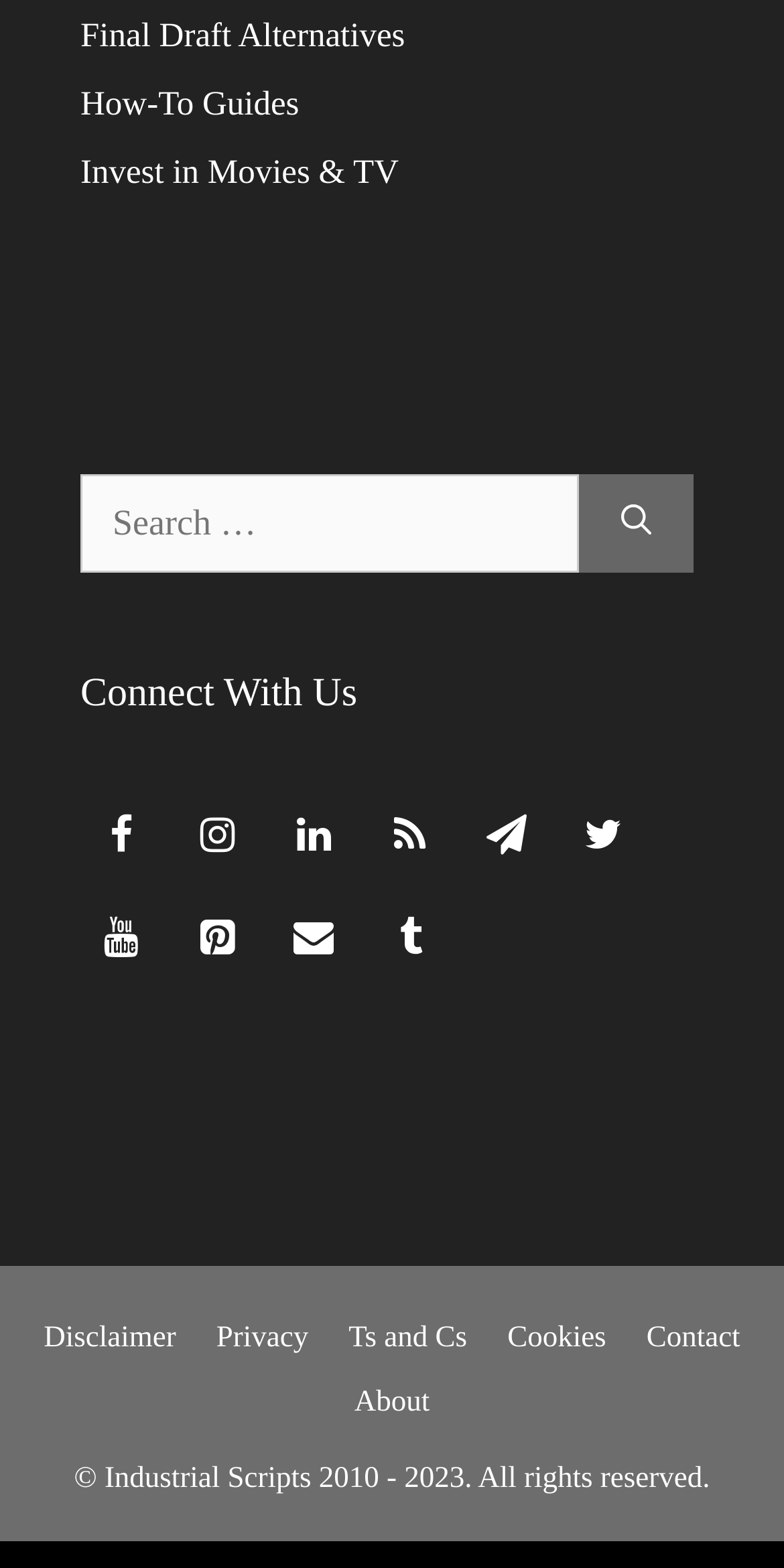Where can I find reviews about Industrial Scripts?
Please ensure your answer is as detailed and informative as possible.

Industrial Scripts provides a link to reviews about their services on reviews.io, which can be found in the bottom section of the webpage.